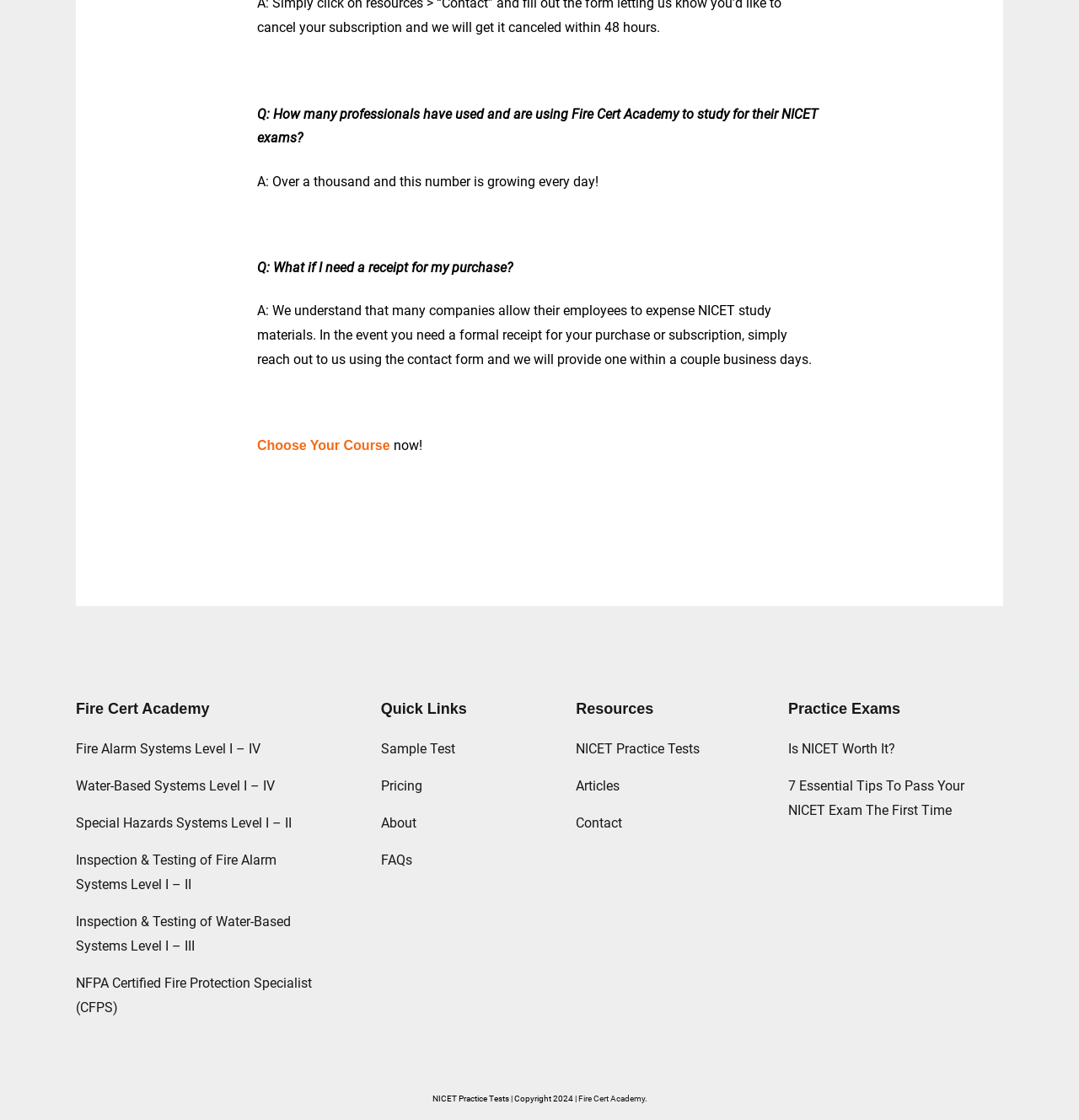What is the name of the certification mentioned?
Provide a short answer using one word or a brief phrase based on the image.

NFPA Certified Fire Protection Specialist (CFPS)